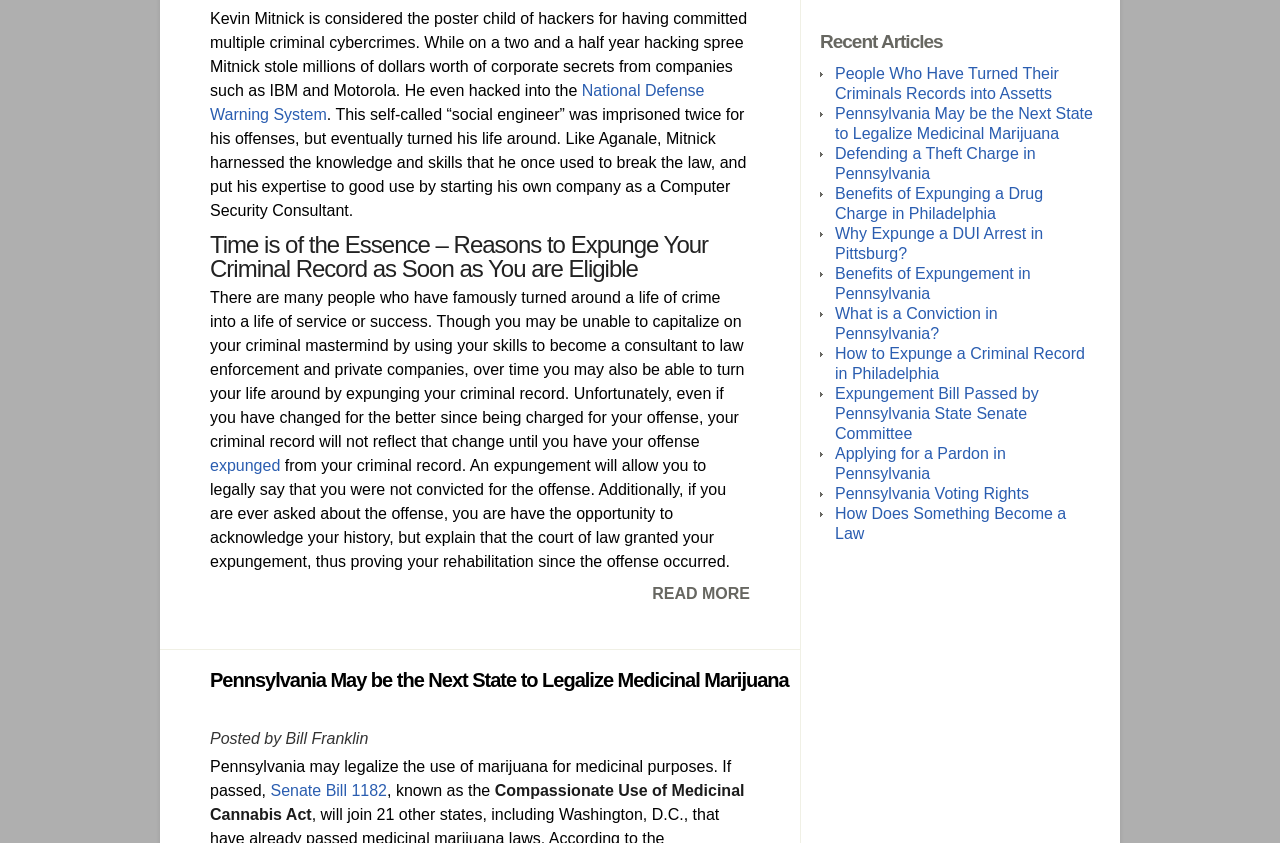Given the element description "Benefits of Expungement in Pennsylvania", identify the bounding box of the corresponding UI element.

[0.652, 0.314, 0.805, 0.358]